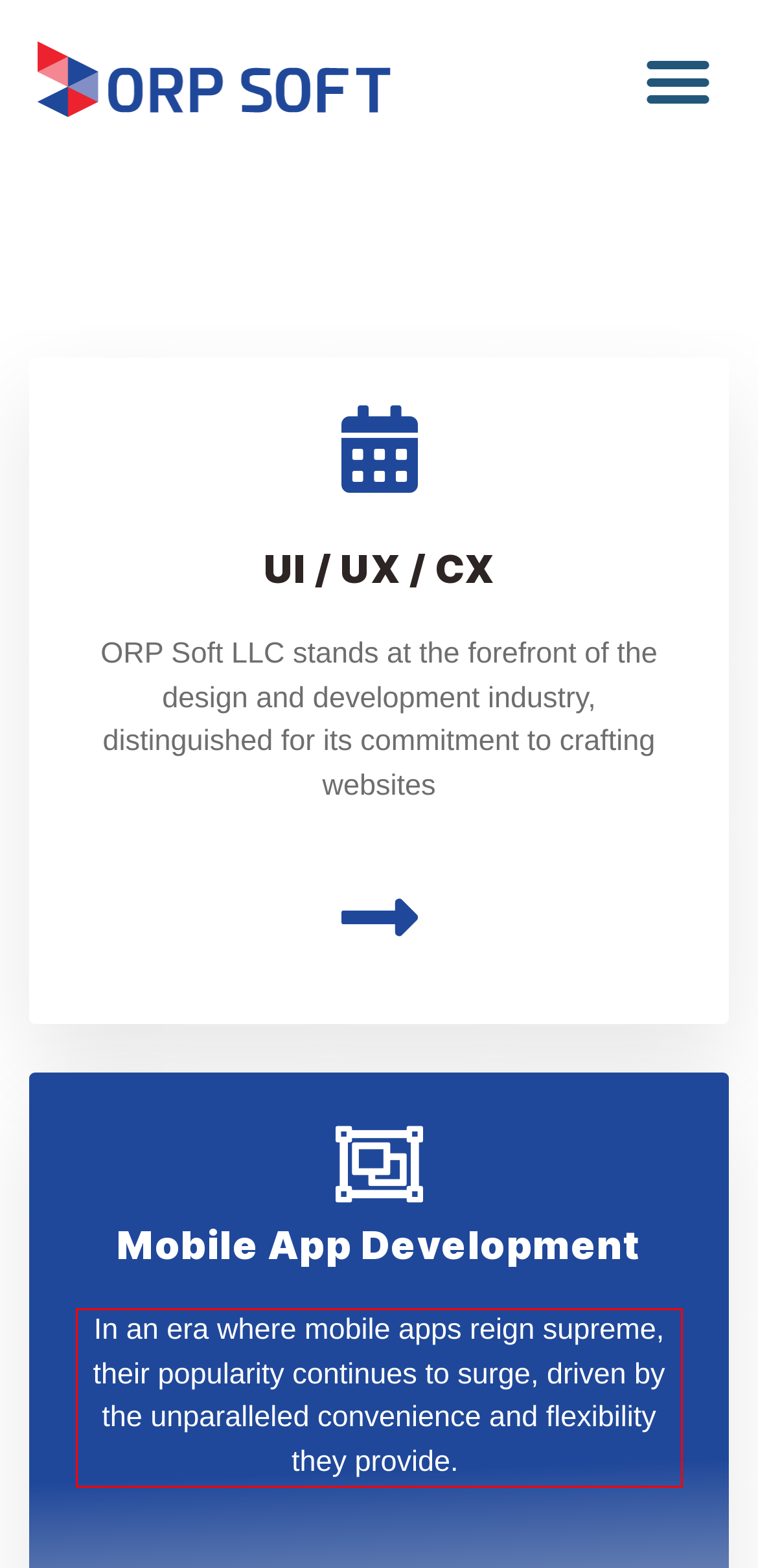You have a screenshot of a webpage with a red bounding box. Identify and extract the text content located inside the red bounding box.

In an era where mobile apps reign supreme, their popularity continues to surge, driven by the unparalleled convenience and flexibility they provide.